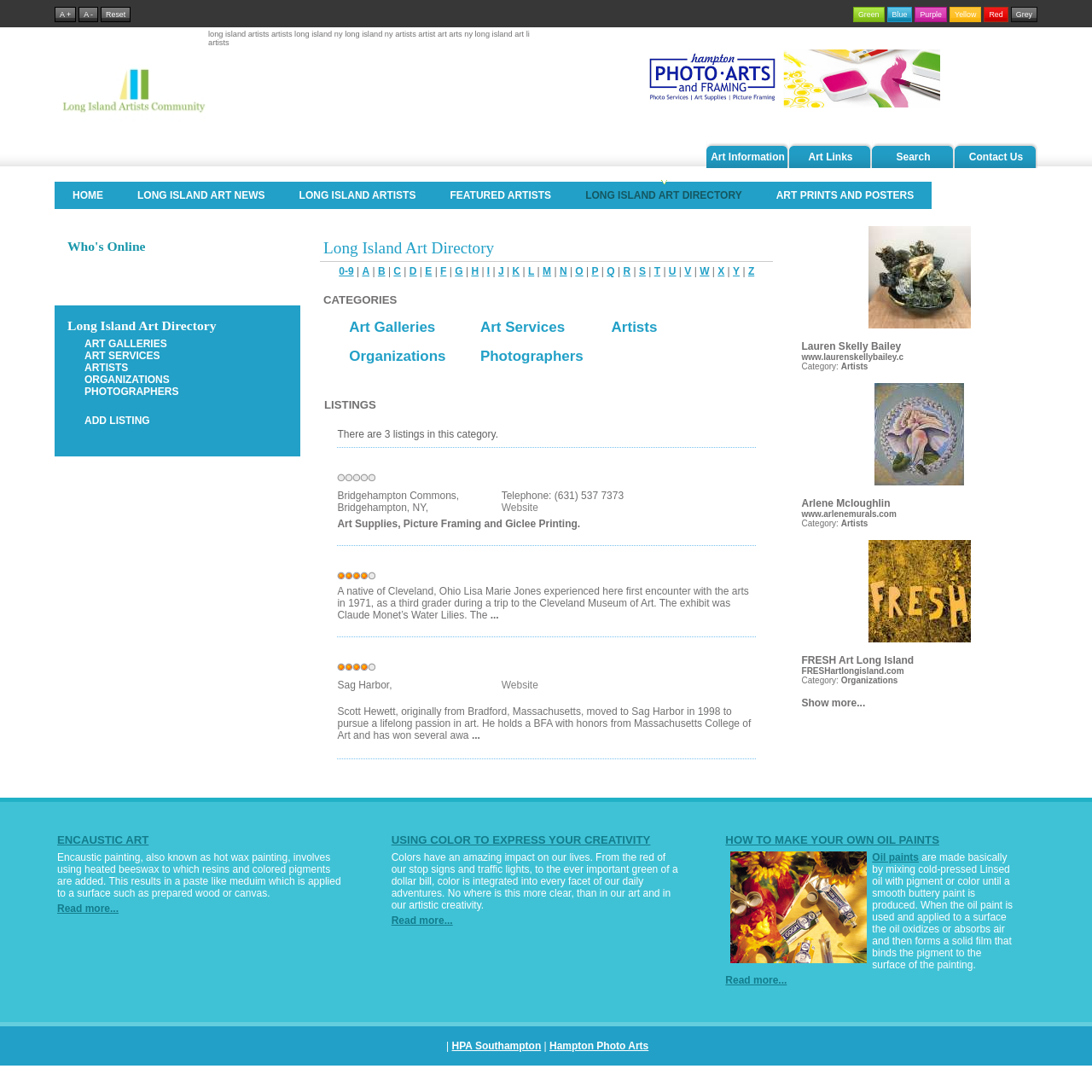Ascertain the bounding box coordinates for the UI element detailed here: "Artists". The coordinates should be provided as [left, top, right, bottom] with each value being a float between 0 and 1.

[0.56, 0.292, 0.602, 0.307]